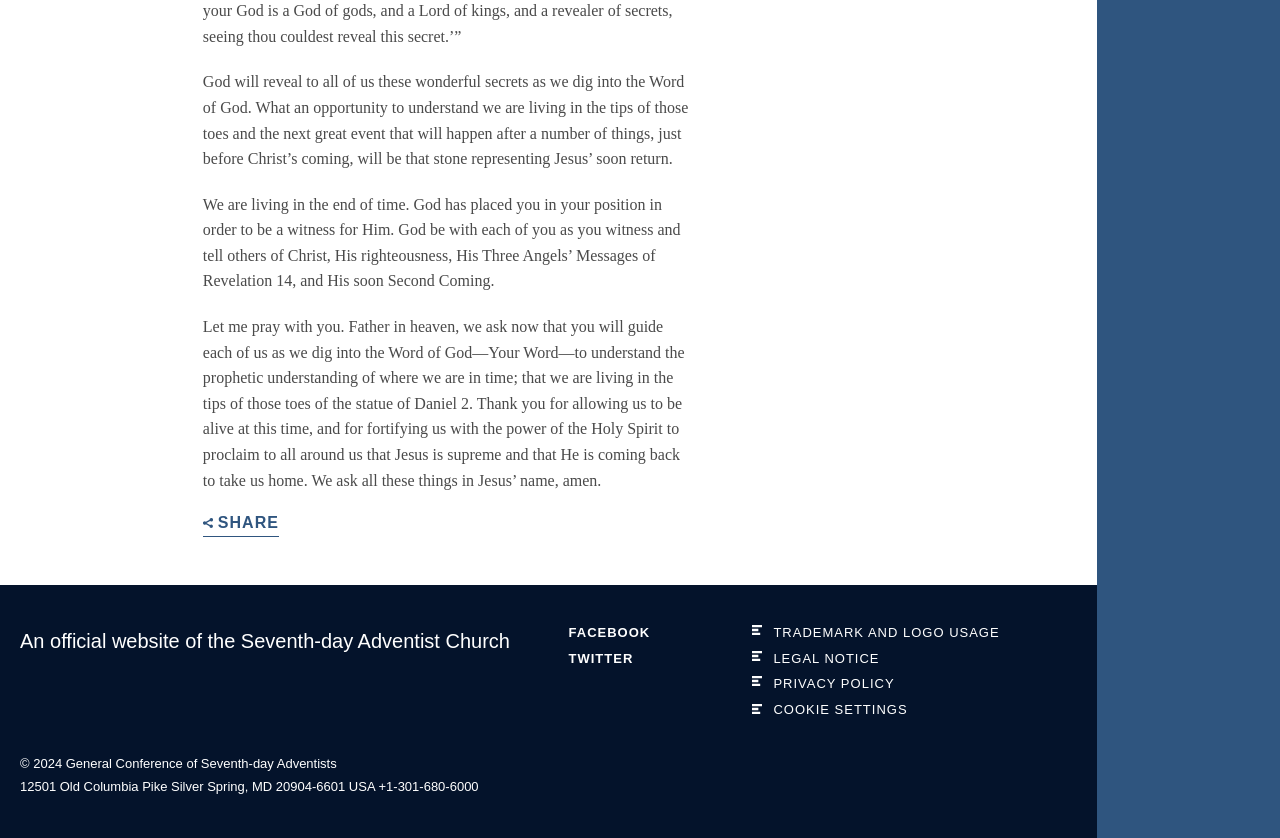Specify the bounding box coordinates for the region that must be clicked to perform the given instruction: "Visit Facebook".

[0.444, 0.746, 0.556, 0.765]